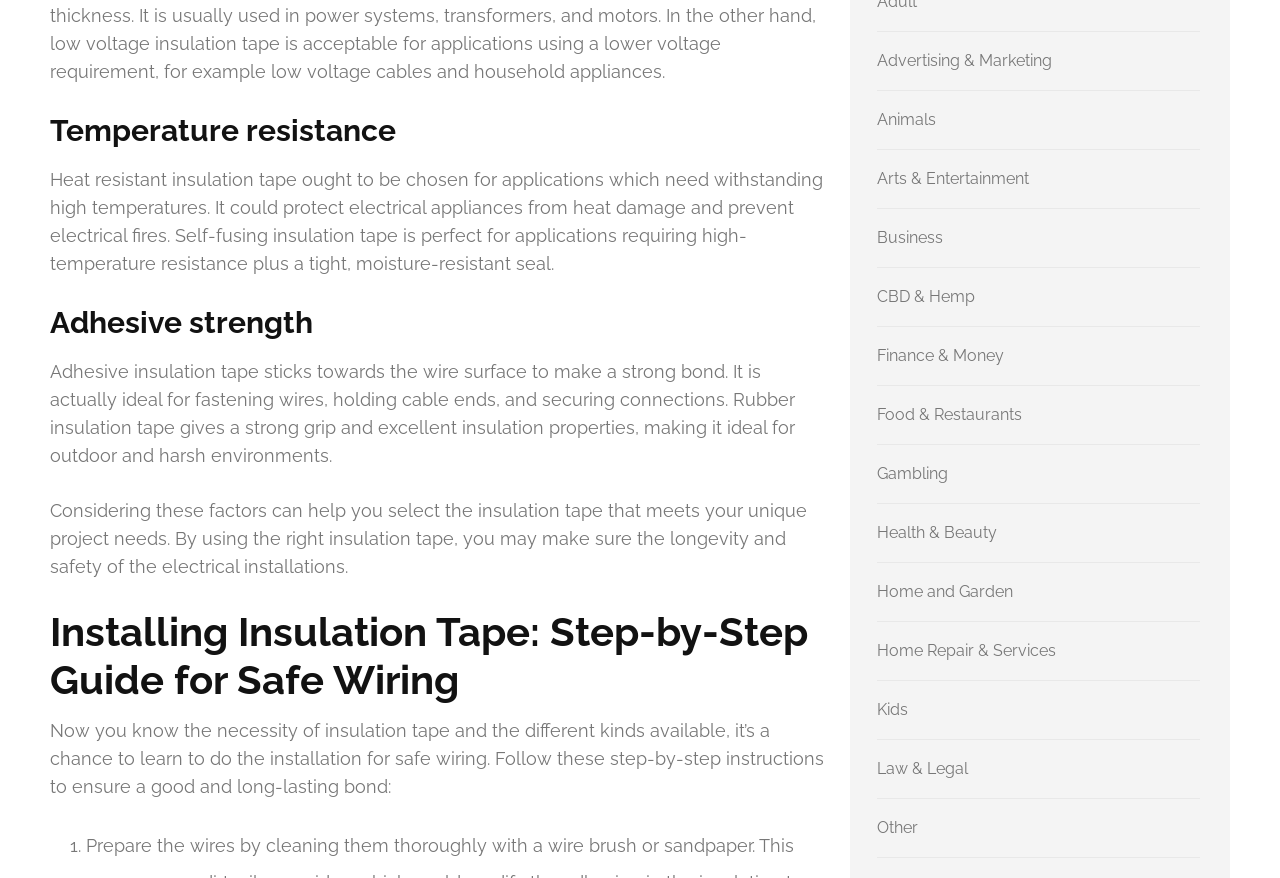Locate the bounding box coordinates of the clickable region necessary to complete the following instruction: "Click on 'Installing Insulation Tape: Step-by-Step Guide for Safe Wiring'". Provide the coordinates in the format of four float numbers between 0 and 1, i.e., [left, top, right, bottom].

[0.039, 0.692, 0.648, 0.802]